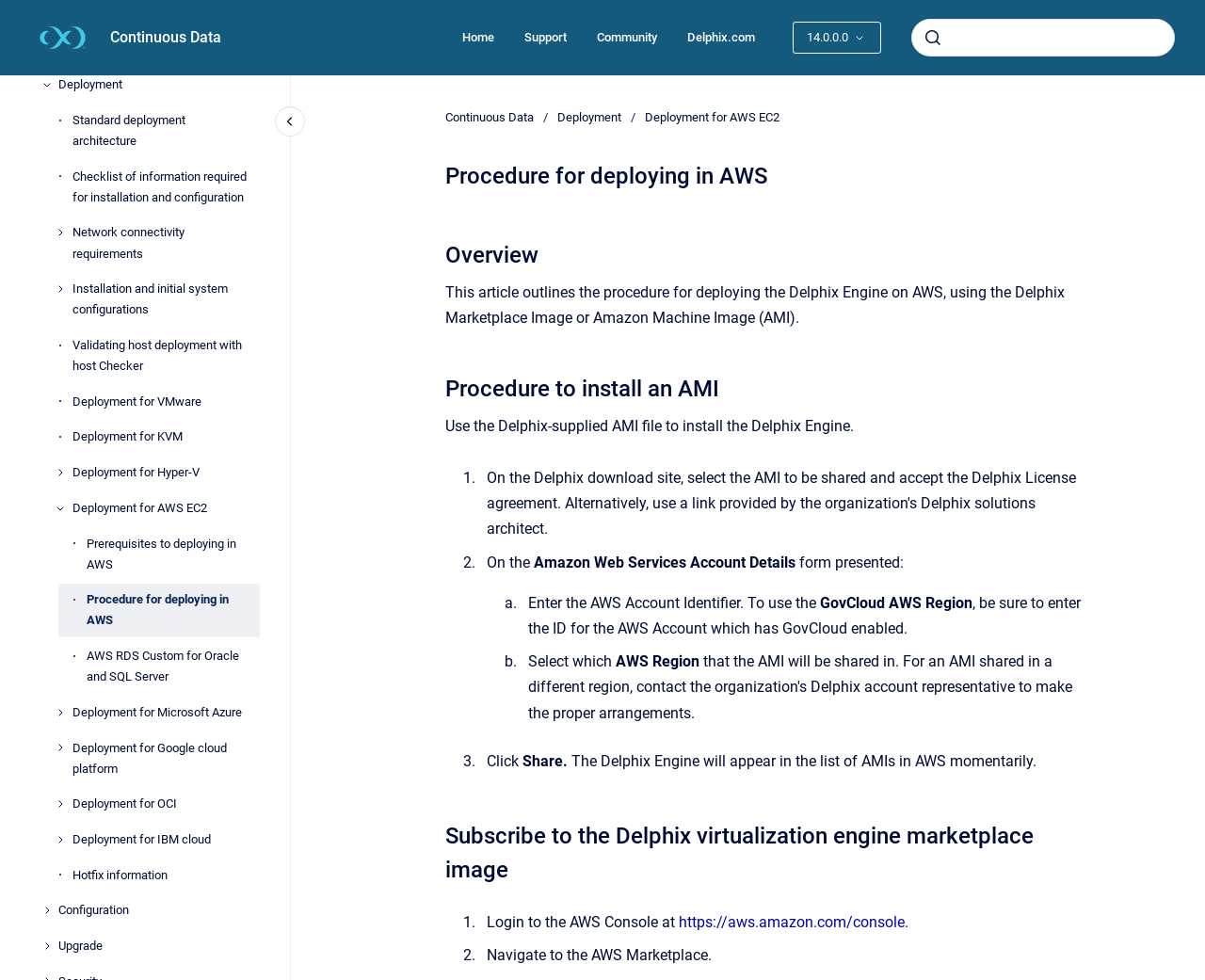Show the bounding box coordinates of the region that should be clicked to follow the instruction: "View the meaning of 'Jackpotting'."

None